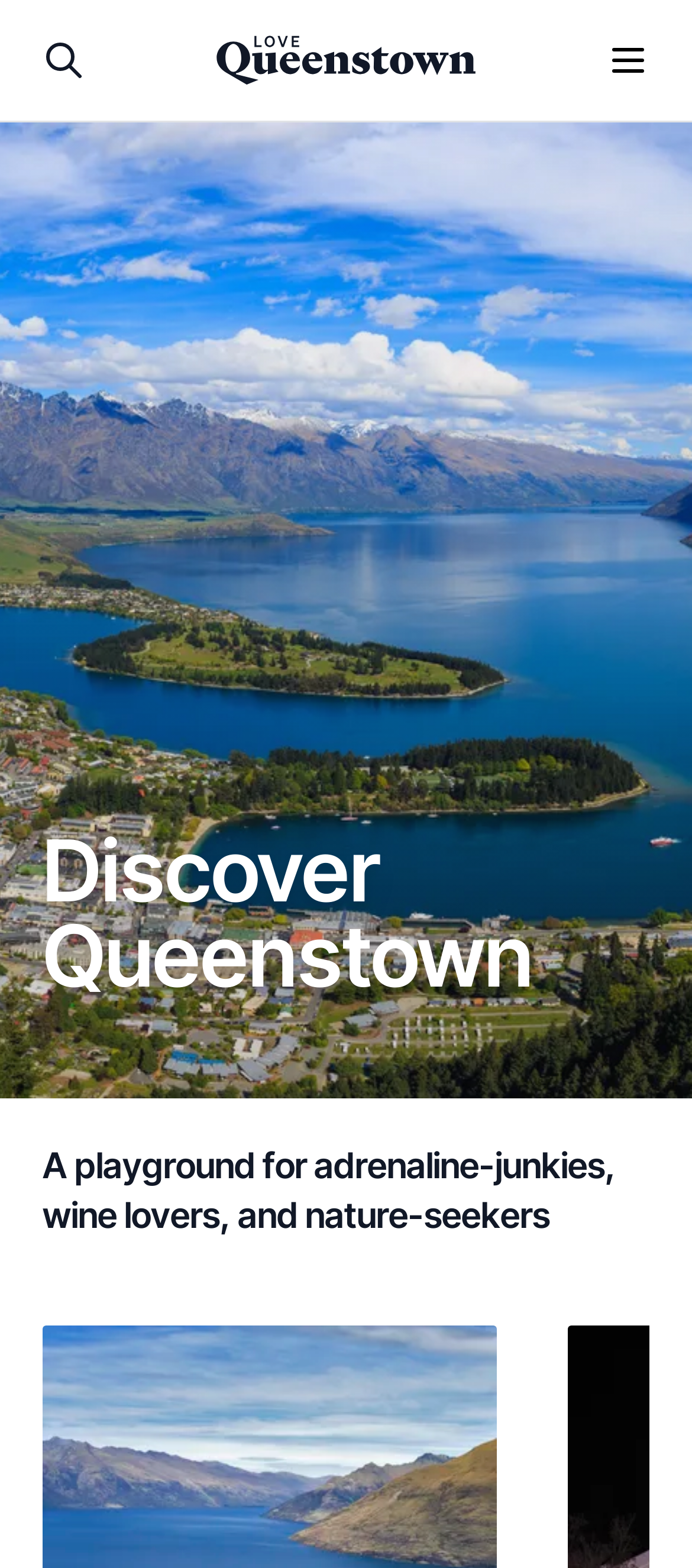Please respond in a single word or phrase: 
What is the focus of the root element?

Love Queenstown